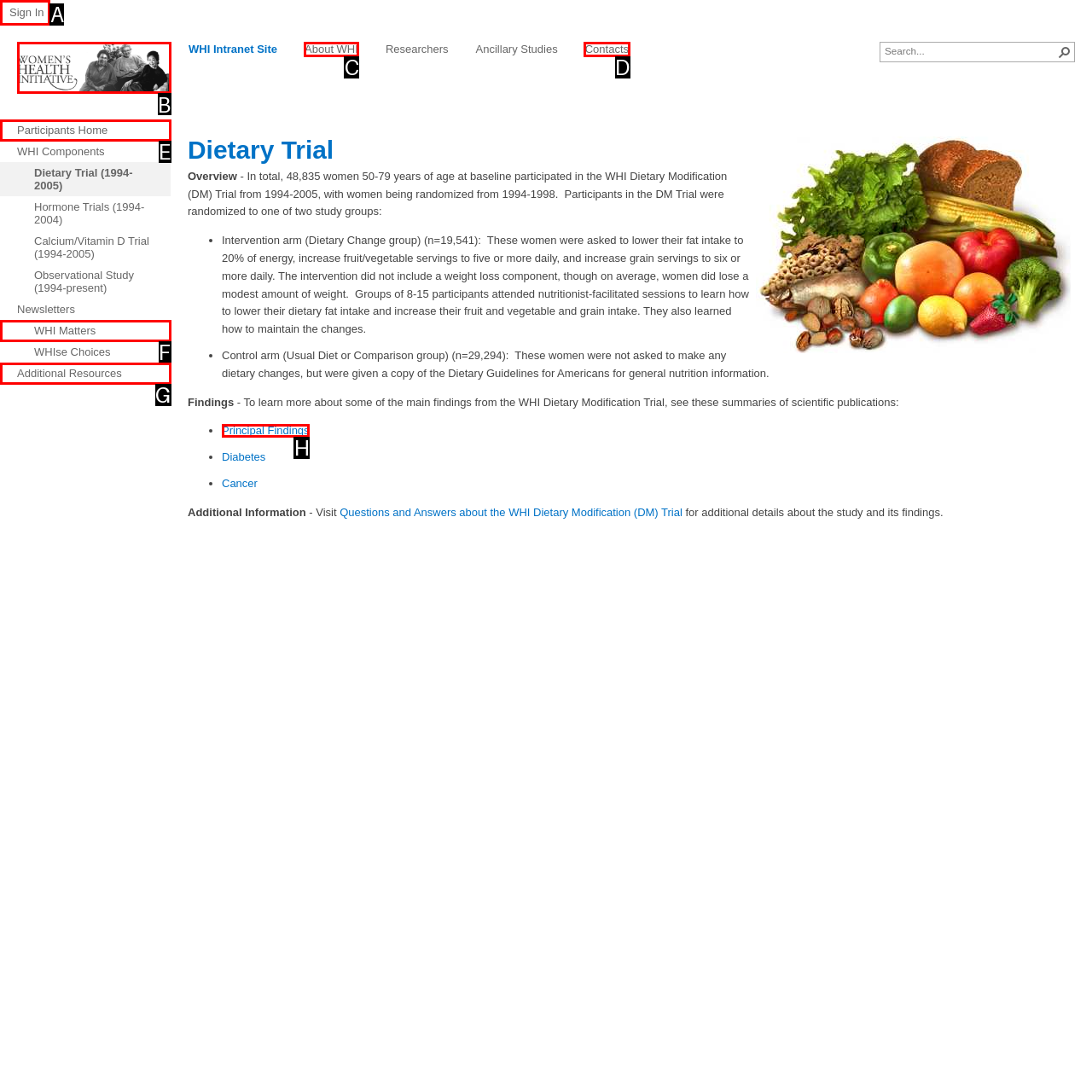Please identify the correct UI element to click for the task: Click on the 'Home' link Respond with the letter of the appropriate option.

None